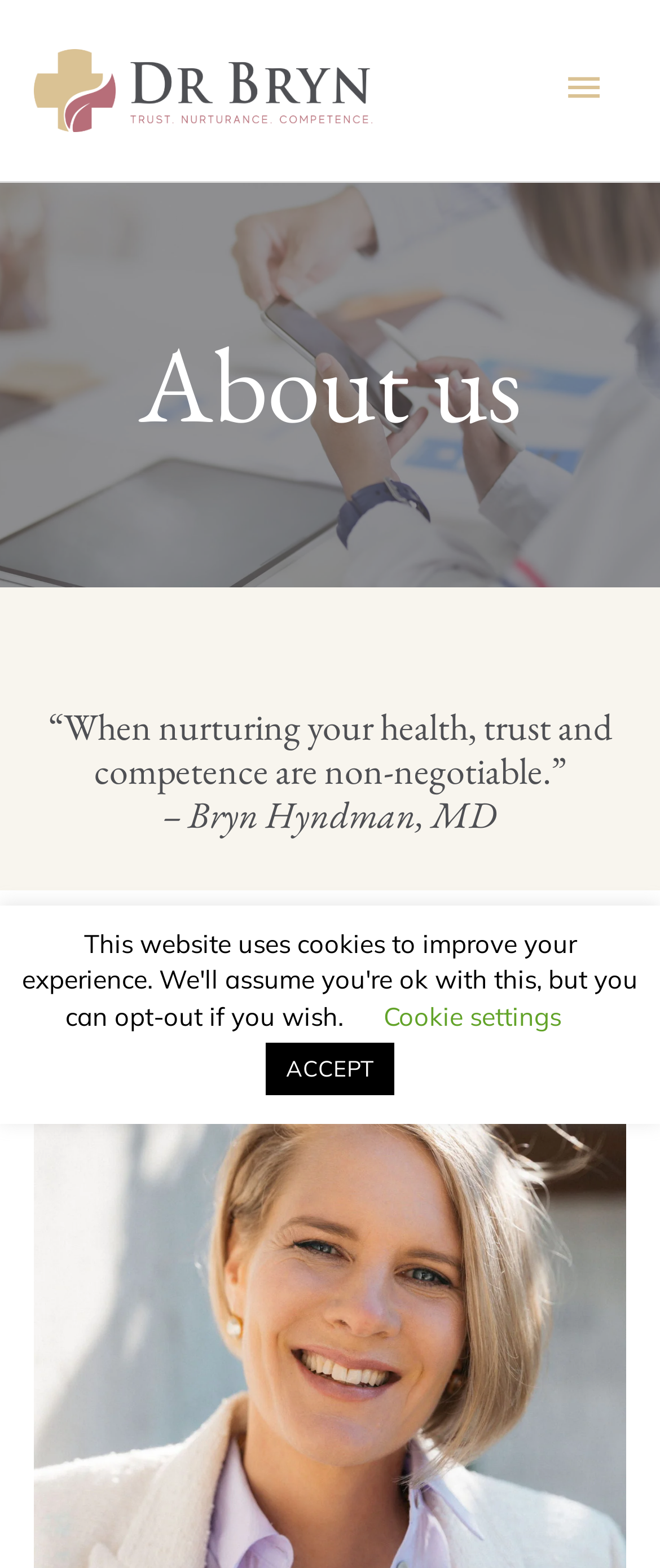Analyze the image and give a detailed response to the question:
What is the quote on the page?

The quote can be found in the StaticText element with the given text, which is located below the main heading and above the doctor's name.